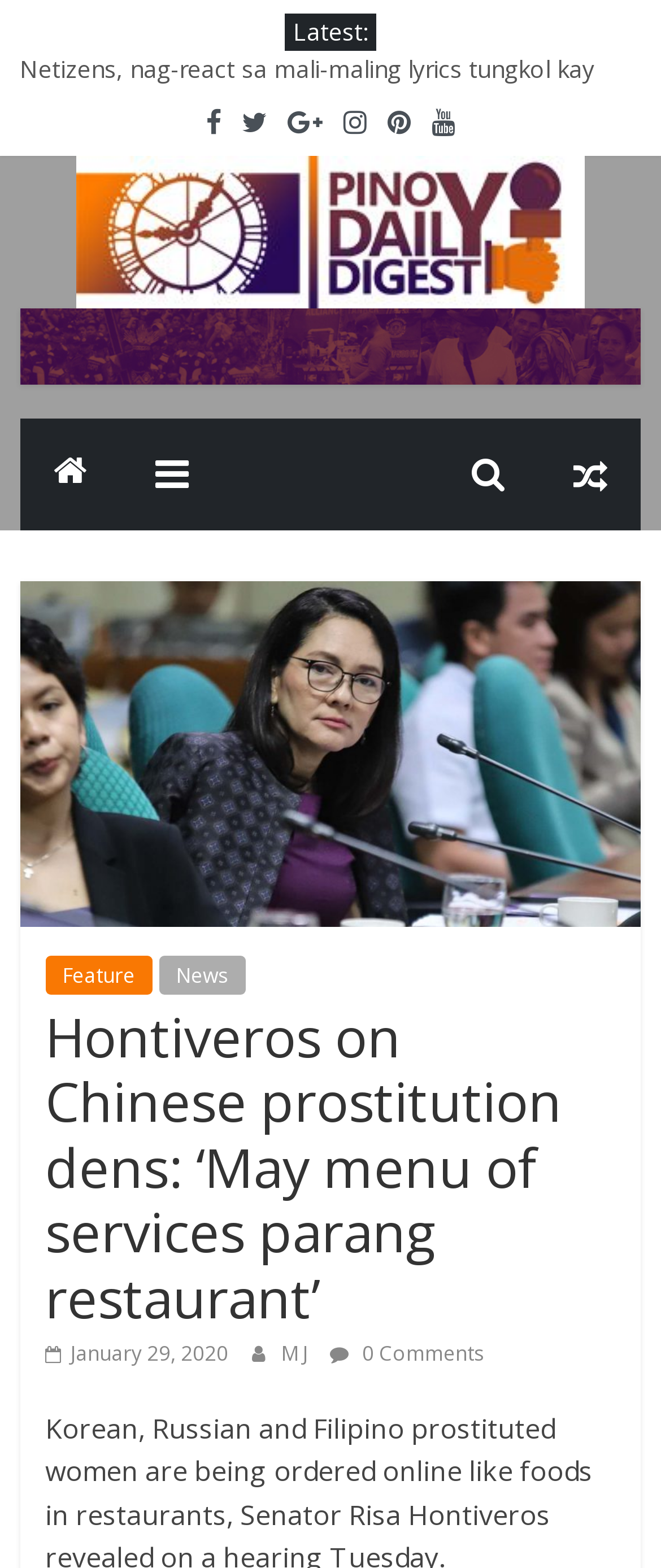Give a one-word or short phrase answer to the question: 
How many comments are there on the featured article?

0